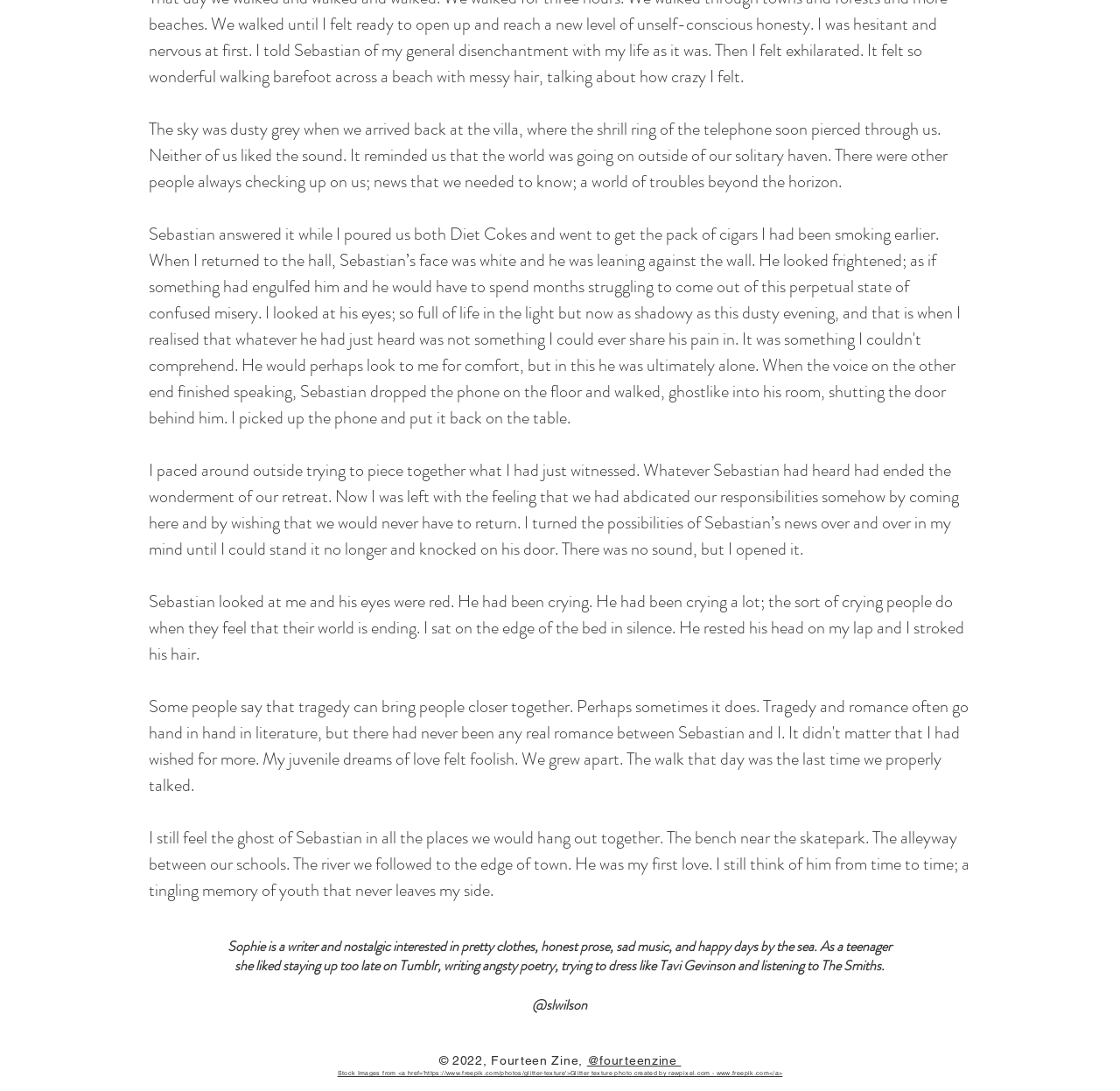What is the theme of the text?
Please provide a full and detailed response to the question.

The text has a nostalgic tone, as the author reflects on past experiences and memories, such as the time spent with Sebastian, and the places they used to hang out together.